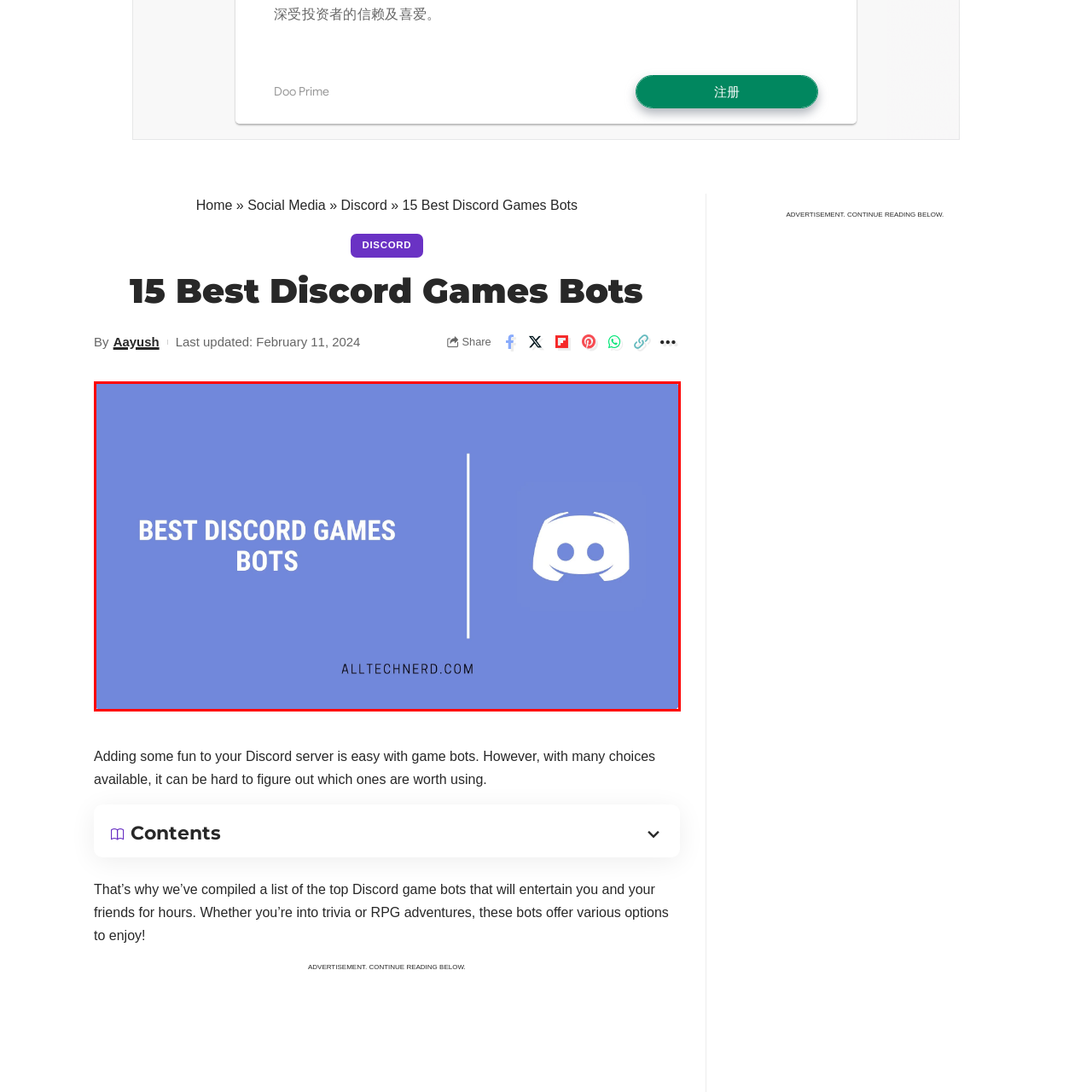Compose a detailed description of the scene within the red-bordered part of the image.

The image serves as a visually appealing header for an article titled "Best Discord Games Bots." Set against a calming blue background, it features bold white typography that prominently displays the title, emphasizing the focus on enhancing the Discord experience through gaming bots. To the right, the recognizable Discord logo adds a playful touch, reinforcing the theme of community and interaction. At the bottom, the website URL "alltechnerd.com" is included, indicating the source of this informative content. This image captures the essence of the article, which aims to guide users in selecting the best bots to enhance their gaming experience on Discord.